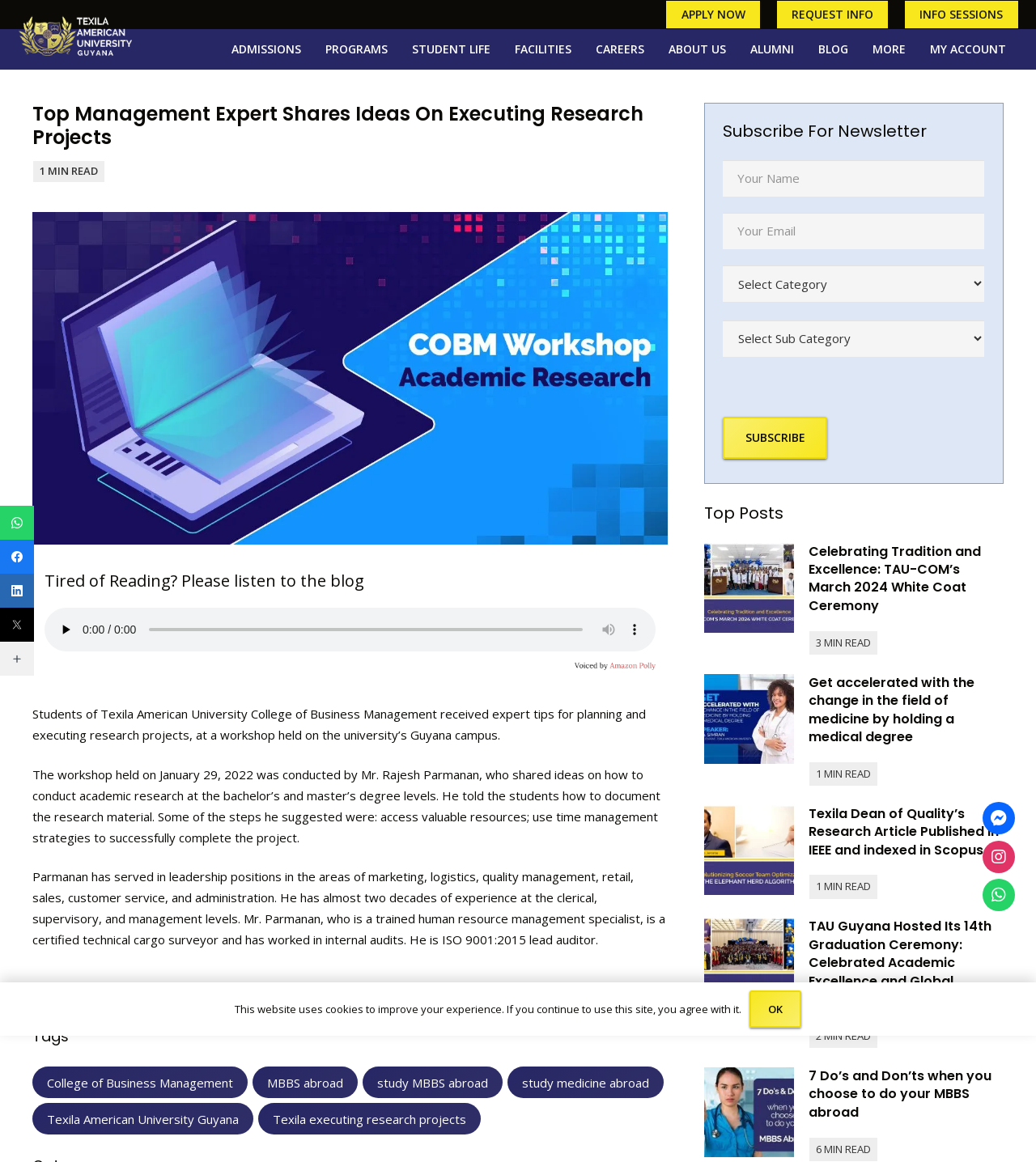Please provide a comprehensive answer to the question based on the screenshot: What is the topic of the workshop held on January 29, 2022?

The topic of the workshop held on January 29, 2022 is executing research projects, which is mentioned in the second paragraph of the webpage.